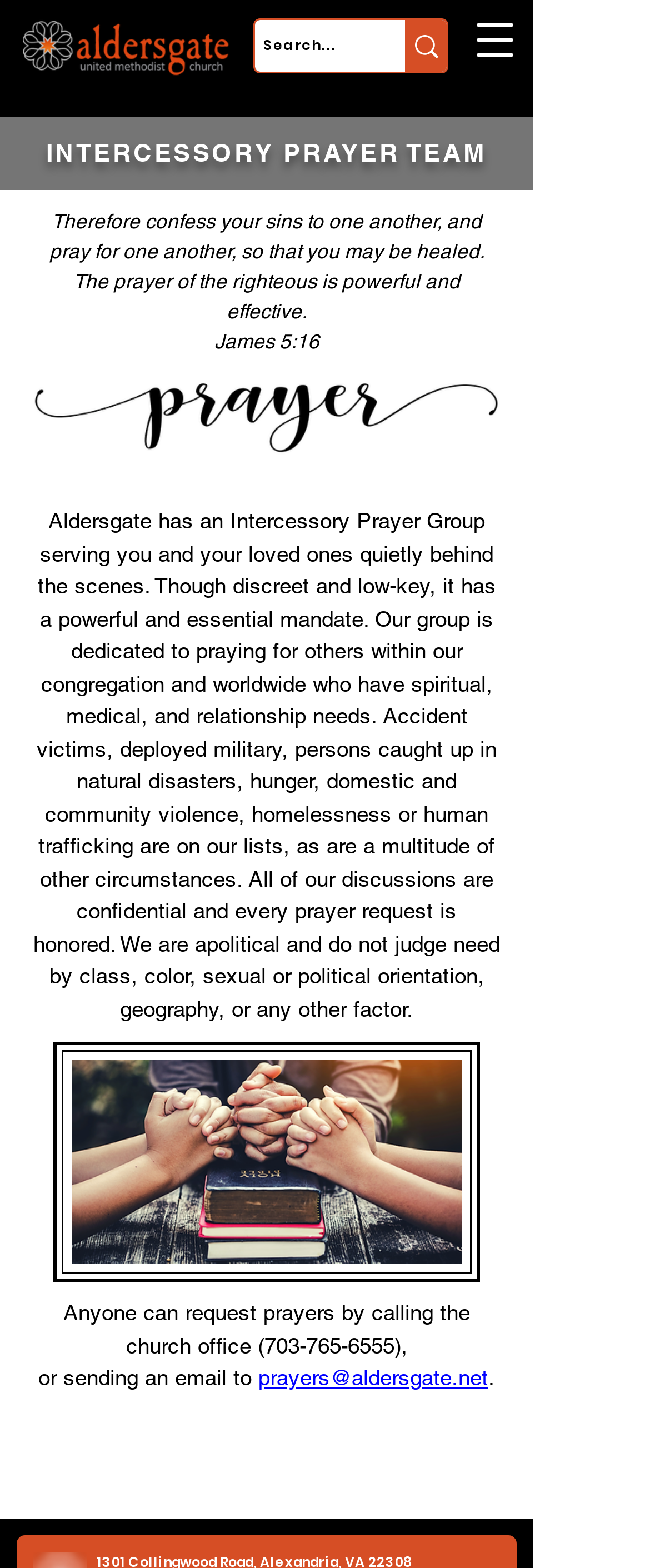Identify the bounding box for the UI element specified in this description: "aria-label="Open navigation menu"". The coordinates must be four float numbers between 0 and 1, formatted as [left, top, right, bottom].

[0.728, 0.012, 0.795, 0.039]